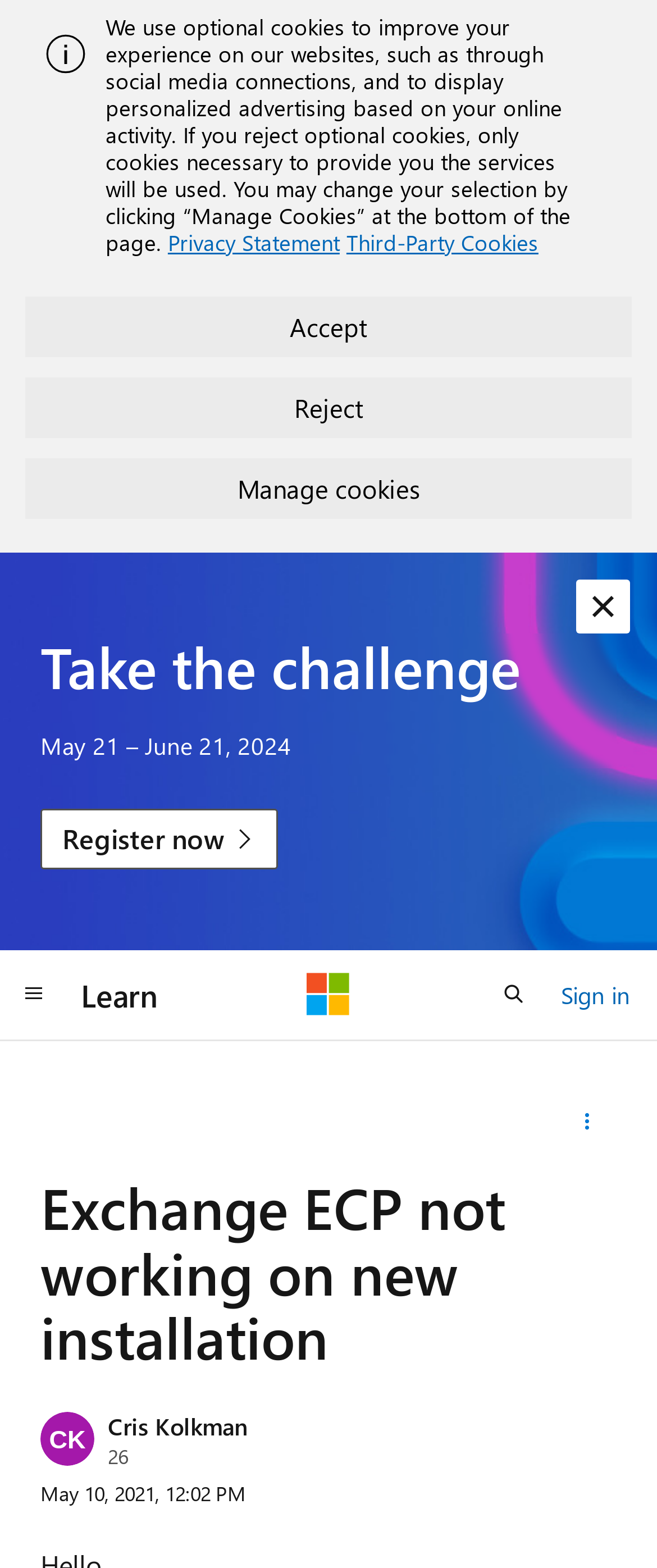Please locate the clickable area by providing the bounding box coordinates to follow this instruction: "Open search".

[0.731, 0.615, 0.833, 0.654]